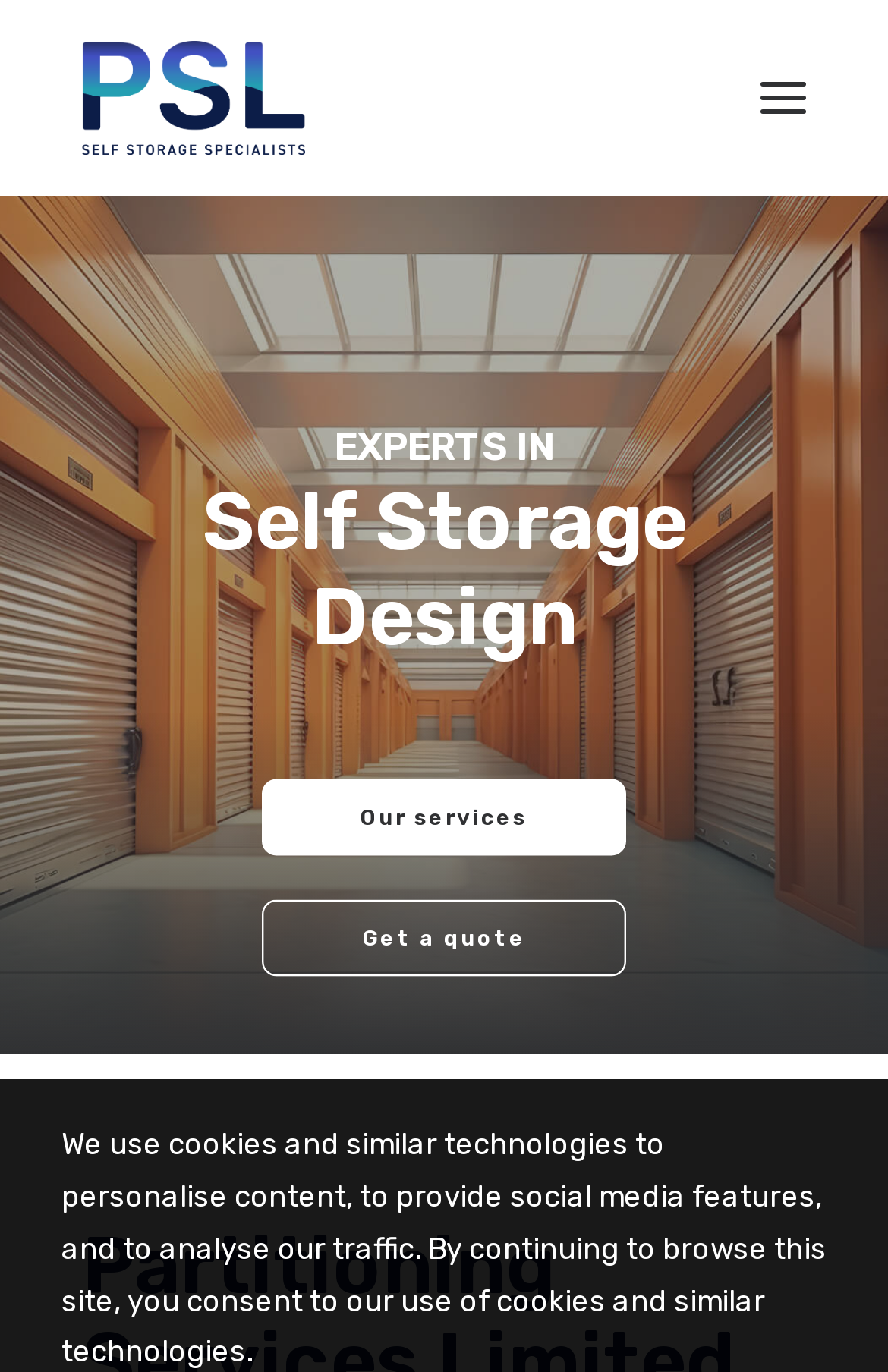Please identify the bounding box coordinates of the clickable area that will fulfill the following instruction: "Click on the 'Download Brochure' link". The coordinates should be in the format of four float numbers between 0 and 1, i.e., [left, top, right, bottom].

[0.0, 0.611, 0.719, 0.71]